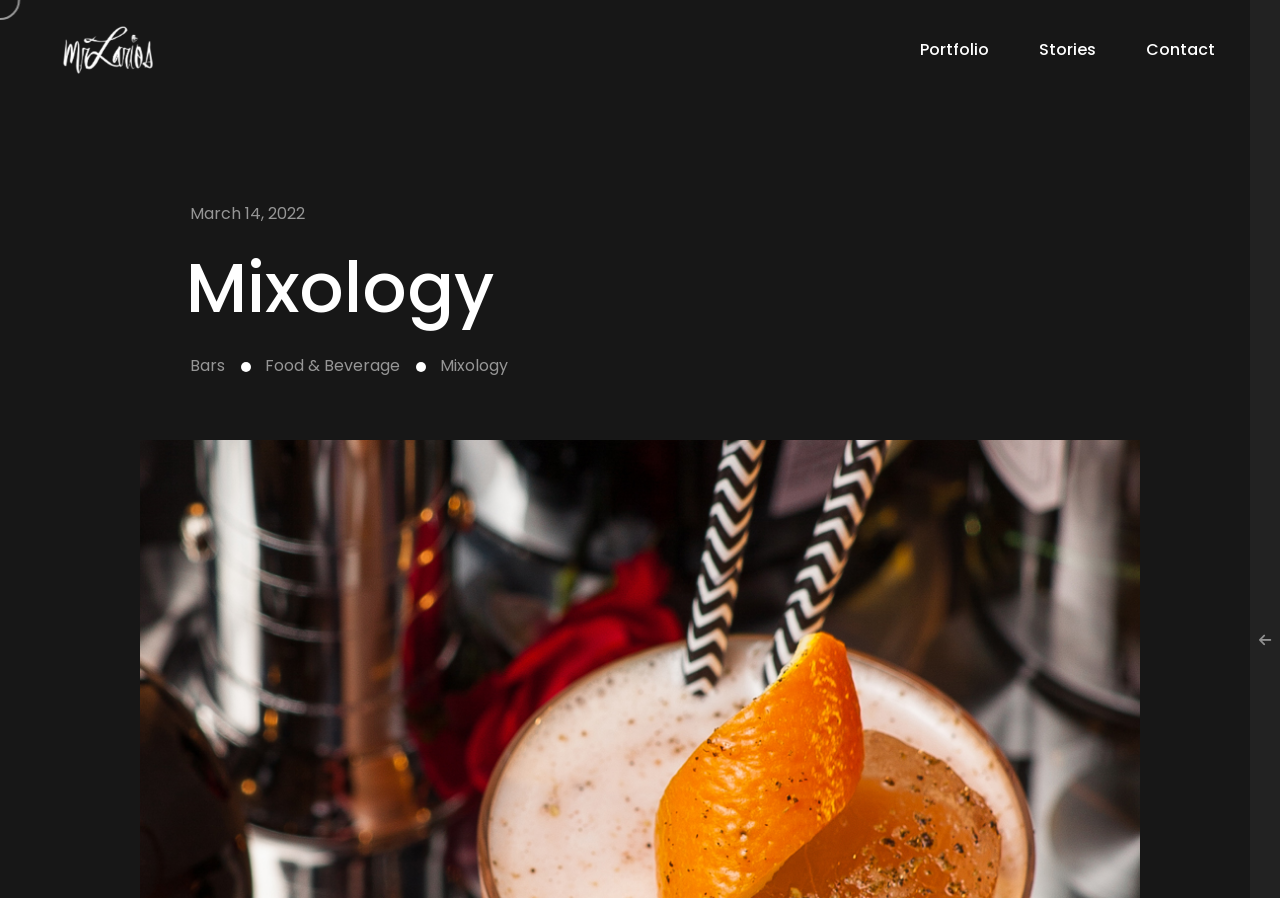Give a comprehensive overview of the webpage, including key elements.

The webpage is a photography portfolio focused on mixology, showcasing the artistry and craftsmanship of cocktails. At the top left corner, there is a logo consisting of two images, "Logo Black" and "Logo White". 

To the right of the logo, there are three navigation links: "Portfolio", "Stories", and "Contact", aligned horizontally. 

Below the navigation links, there is a large section that takes up most of the page. At the top of this section, there is a date "March 14, 2022" and a heading "Mixology" in a larger font size. 

Under the heading, there are three links: "Bars", "Food & Beverage", and "Mixology", arranged vertically. These links are likely categories or sub-portfolios within the mixology photography theme.